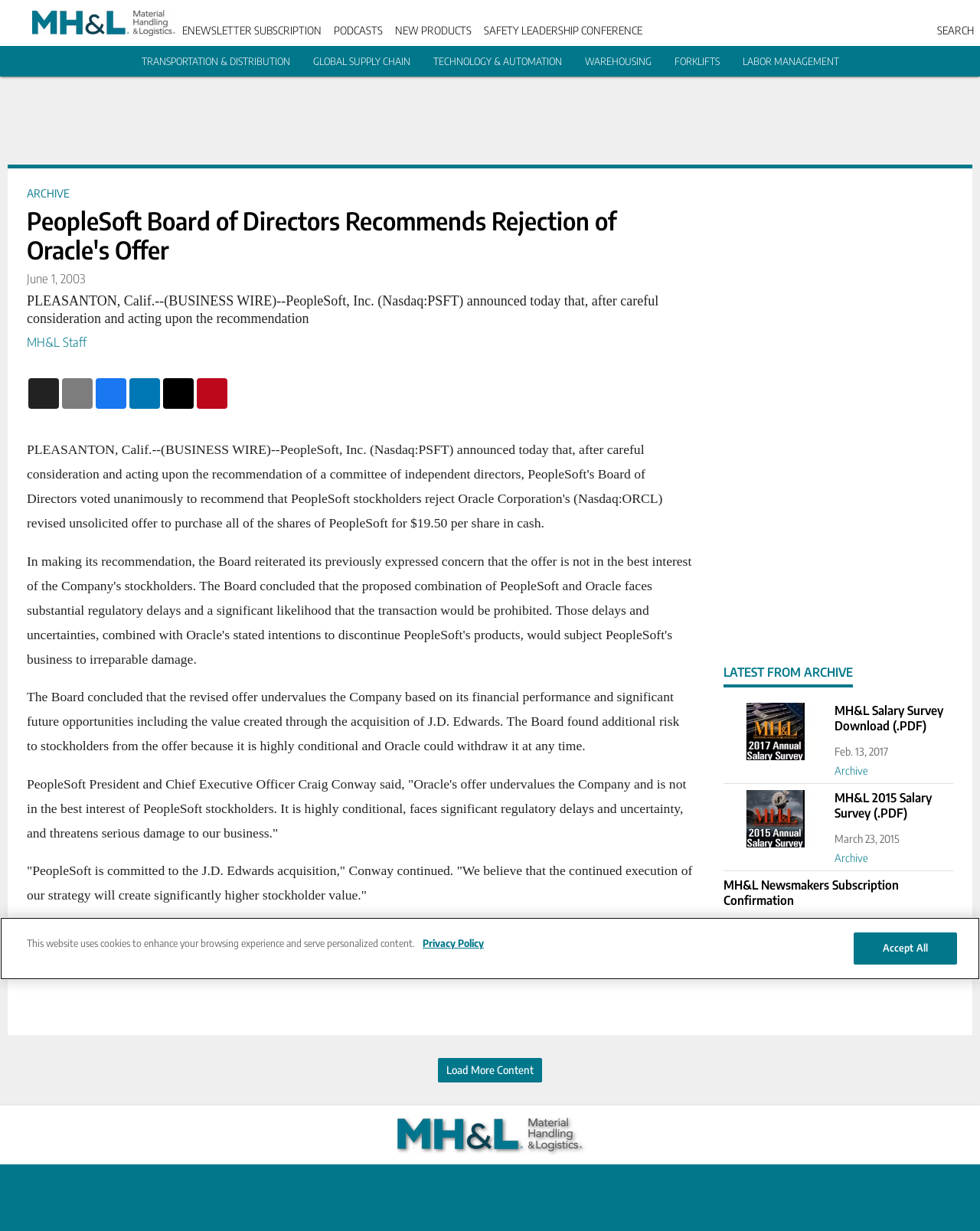Please determine and provide the text content of the webpage's heading.

PeopleSoft Board of Directors Recommends Rejection of Oracle's Offer